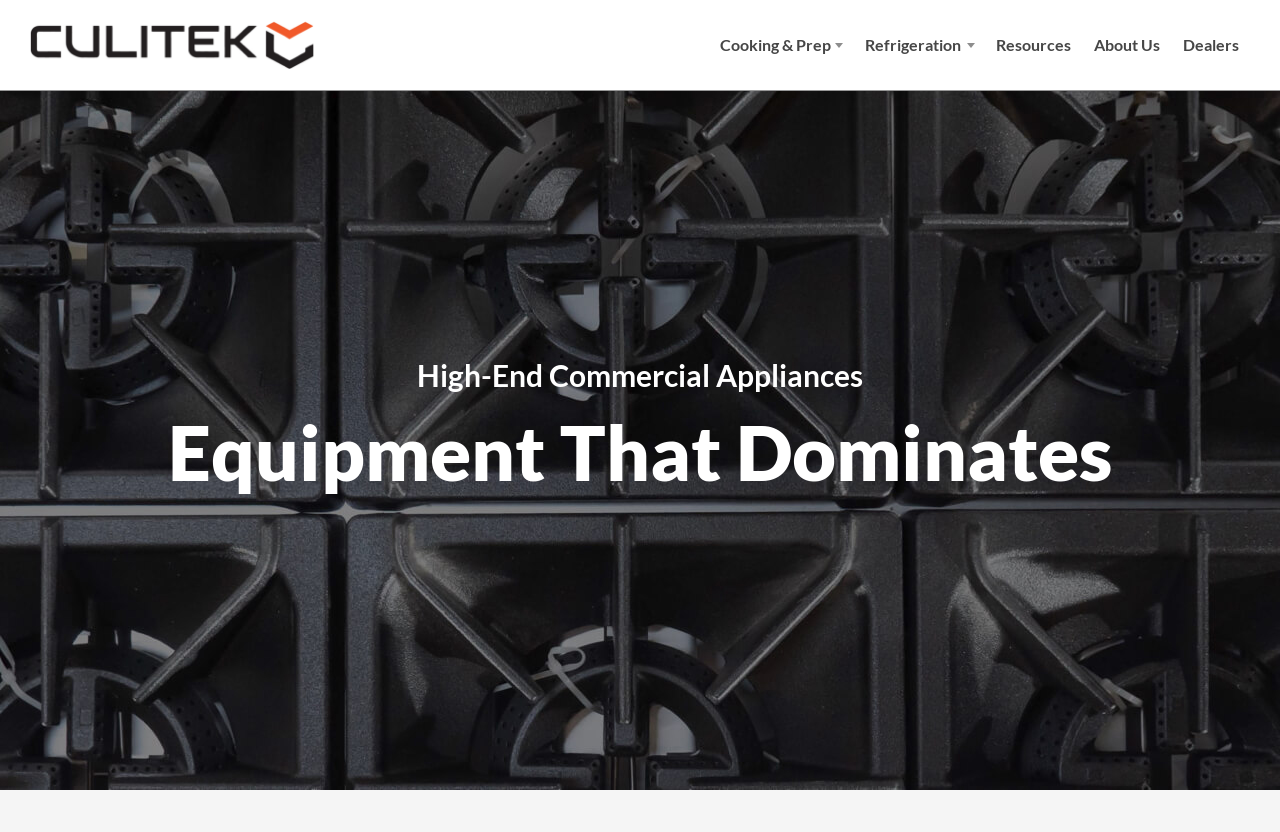How many main categories are listed on the webpage?
We need a detailed and meticulous answer to the question.

There are five main categories listed on the webpage: Cooking & Prep, Countertop Equipment, Refrigeration, Bar Equipment, and Resources.